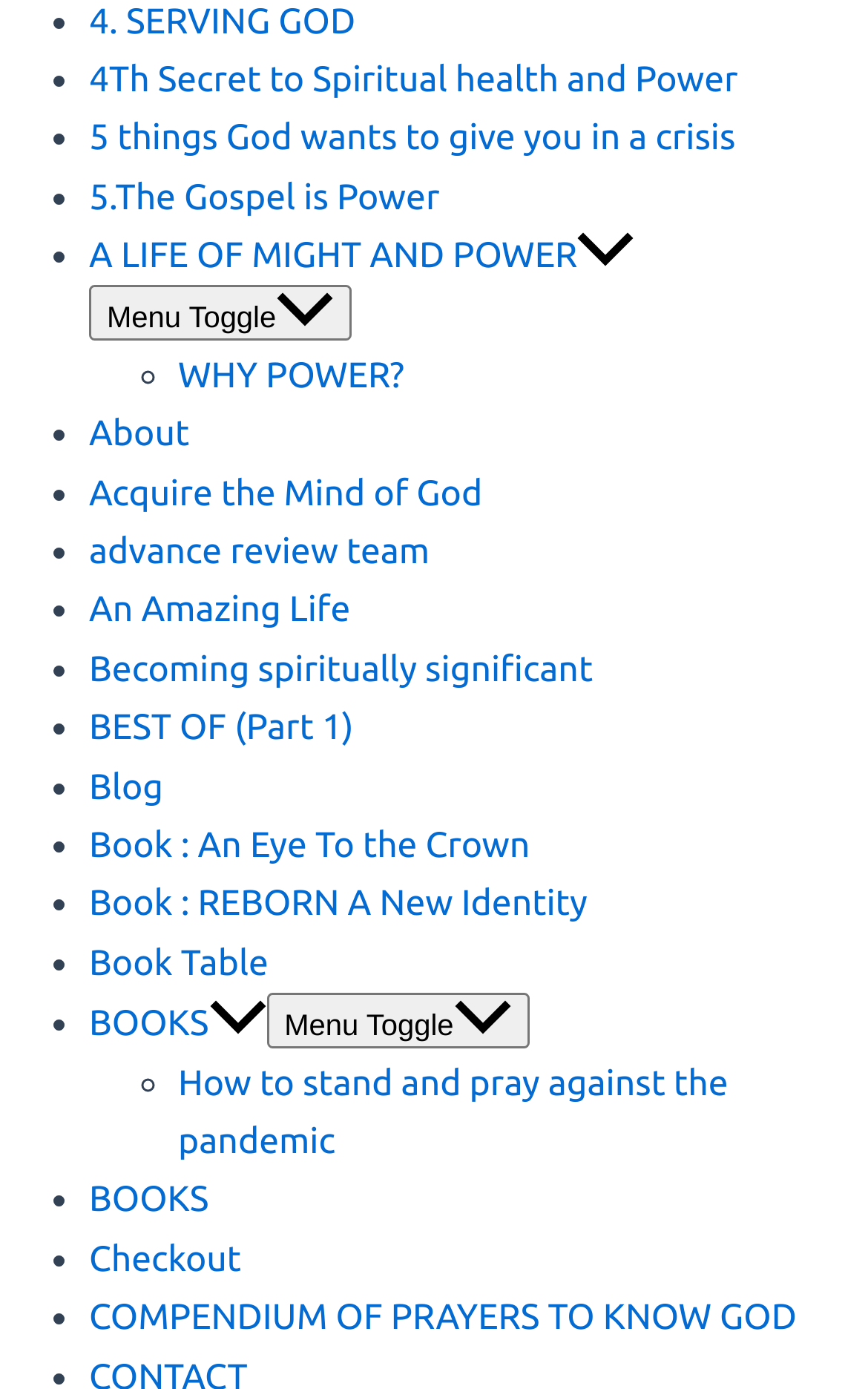Please locate the bounding box coordinates of the element that should be clicked to complete the given instruction: "Click on the '4. SERVING GOD' link".

[0.103, 0.001, 0.41, 0.03]